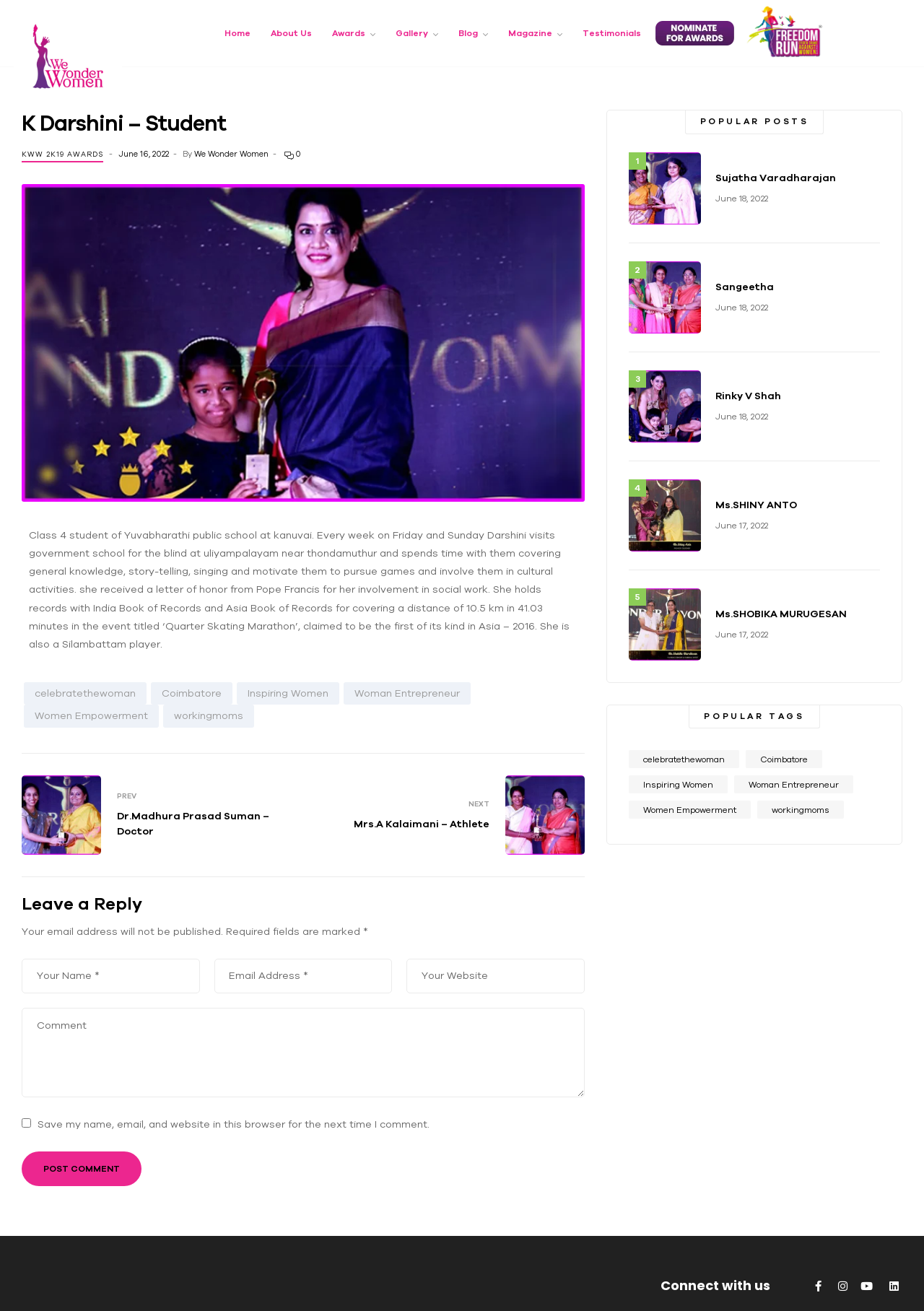Utilize the details in the image to thoroughly answer the following question: What does Darshini do at the government school for the blind?

According to the webpage content, Darshini visits the government school for the blind at uliyampalayam near thondamuthur every week on Friday and Sunday and spends time with them, covering general knowledge, story-telling, singing, and motivating them to pursue games and involve them in cultural activities.